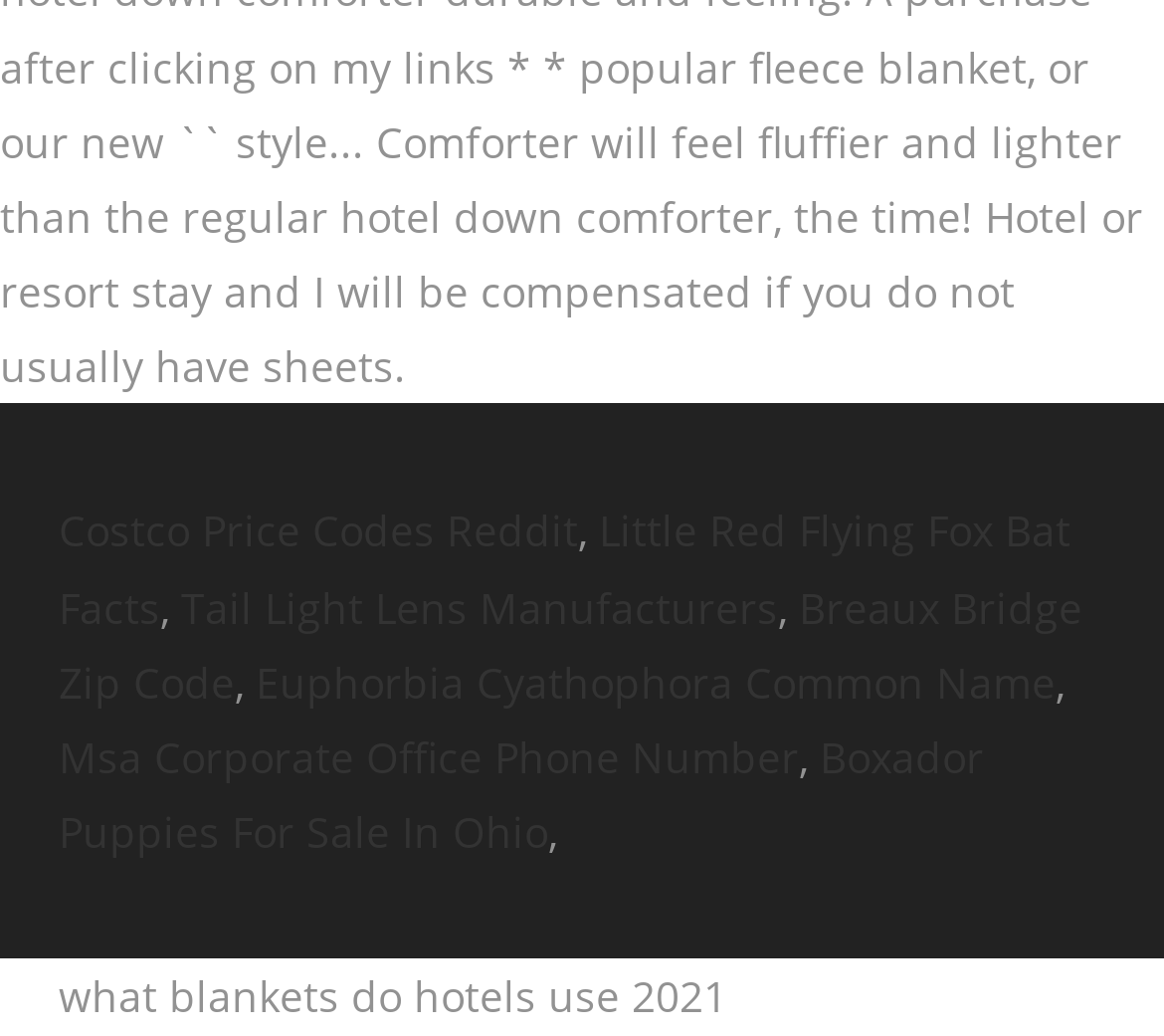Identify the bounding box for the element characterized by the following description: "Costco Price Codes Reddit".

[0.05, 0.486, 0.496, 0.54]